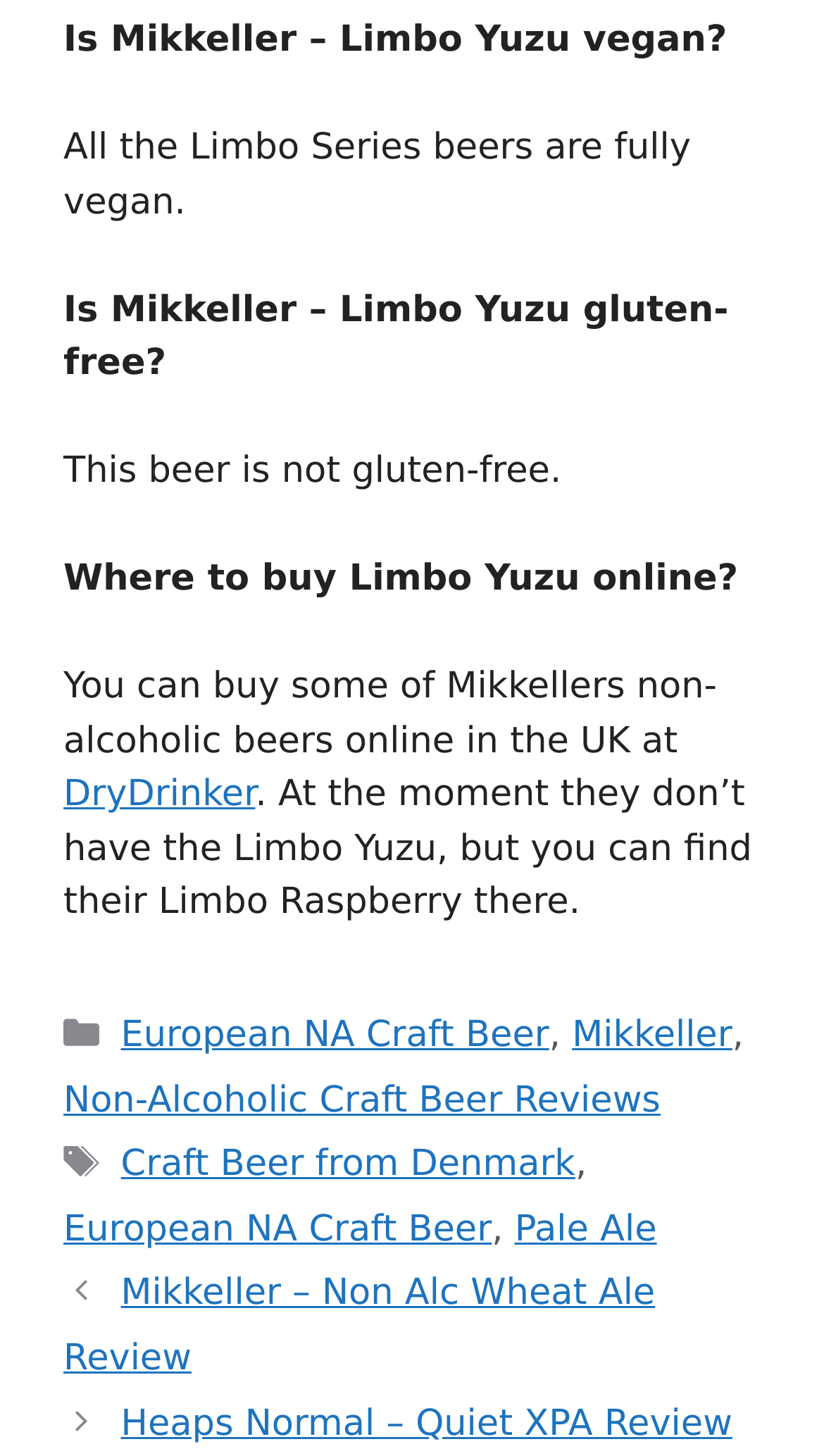Answer the question below in one word or phrase:
Where can I buy Mikkeller's non-alcoholic beers online in the UK?

DryDrinker